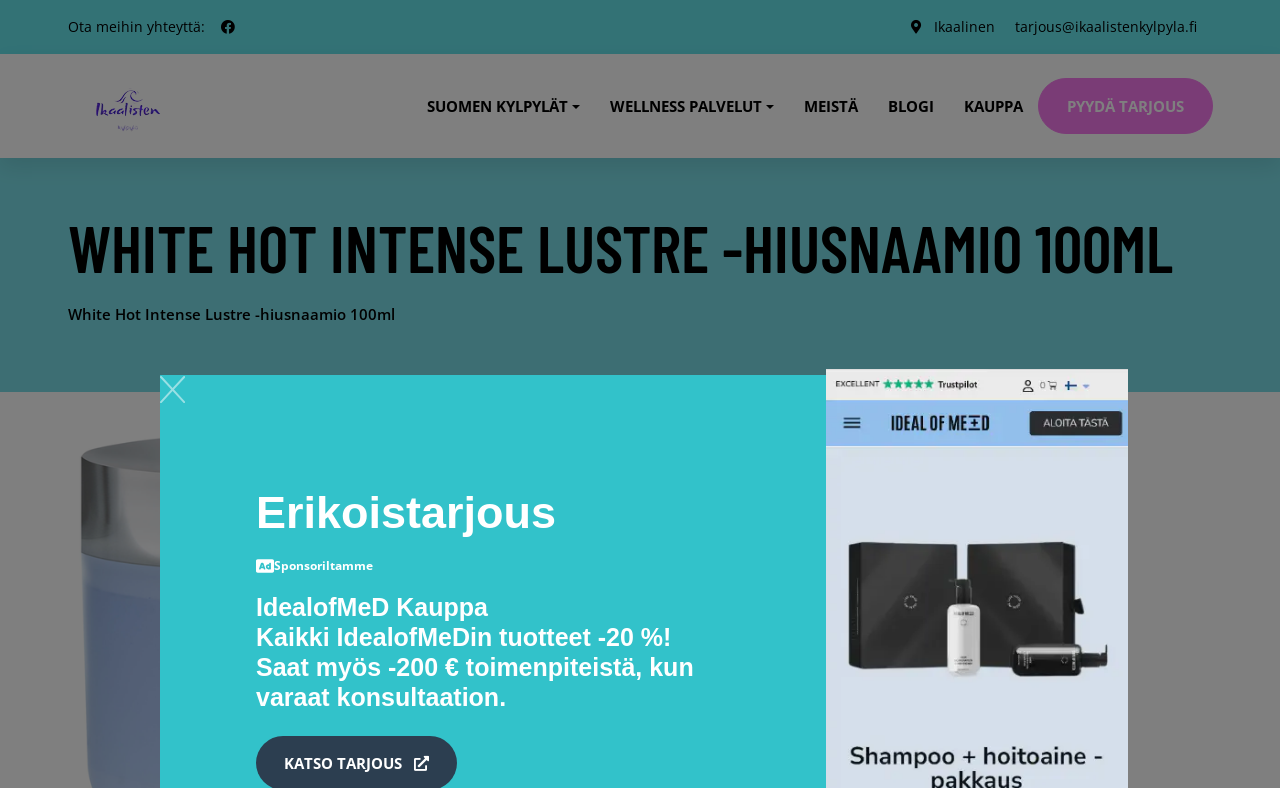Elaborate on the different components and information displayed on the webpage.

This webpage appears to be an e-commerce page for a hair care product, specifically the "White Hot Intense Lustre -hiusnaamio 100ml". At the top of the page, there is a navigation menu with links to "Kylpylän tunnelmaa, hyvinvointia ja nautintoa", "SUOMEN KYLPYLÄT", "WELLNESS PALVELUT", "MEISTÄ", "BLOGI", "KAUPPA", and "PYYDÄ TARJOUS". 

Below the navigation menu, there is a heading with the product name, followed by a breadcrumb navigation. On the left side of the page, there is a section with links to categories, including "Vartalonhoito" and "Hiusten hoito". 

The product information is displayed in the center of the page, including the brand name "White Hot", the price "15.95 EUR", and a link to "LISÄTIETOJA" for more information. 

On the right side of the page, there is a section with a special offer, "Erikoistarjous", and a promotion for IdealofMeD products with a 20% discount. There is also a call-to-action to book a consultation. 

At the bottom of the page, there is a contact section with links to social profiles, an email address, and a phone number.